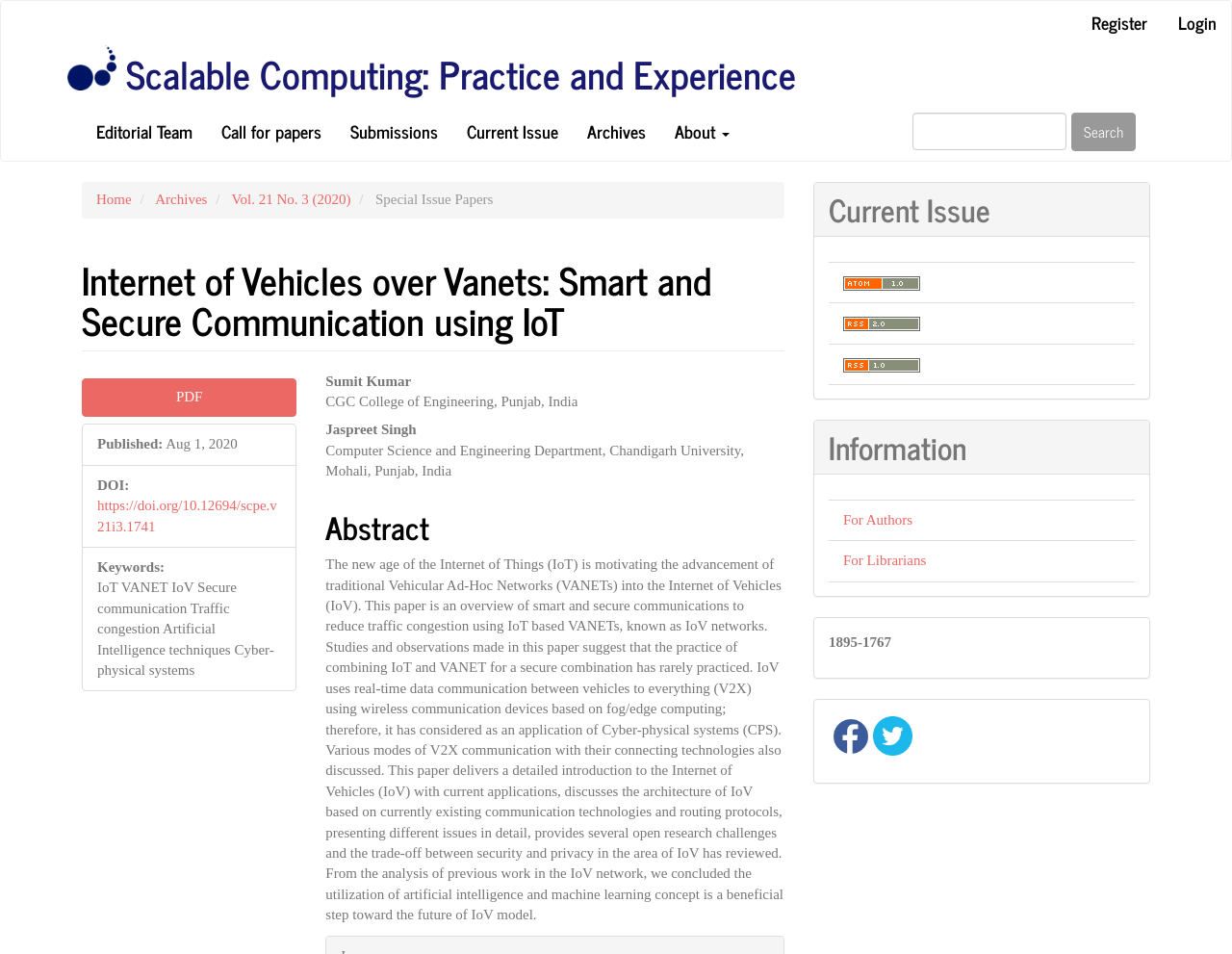Locate the bounding box coordinates of the clickable area needed to fulfill the instruction: "View the current issue".

[0.367, 0.108, 0.465, 0.168]